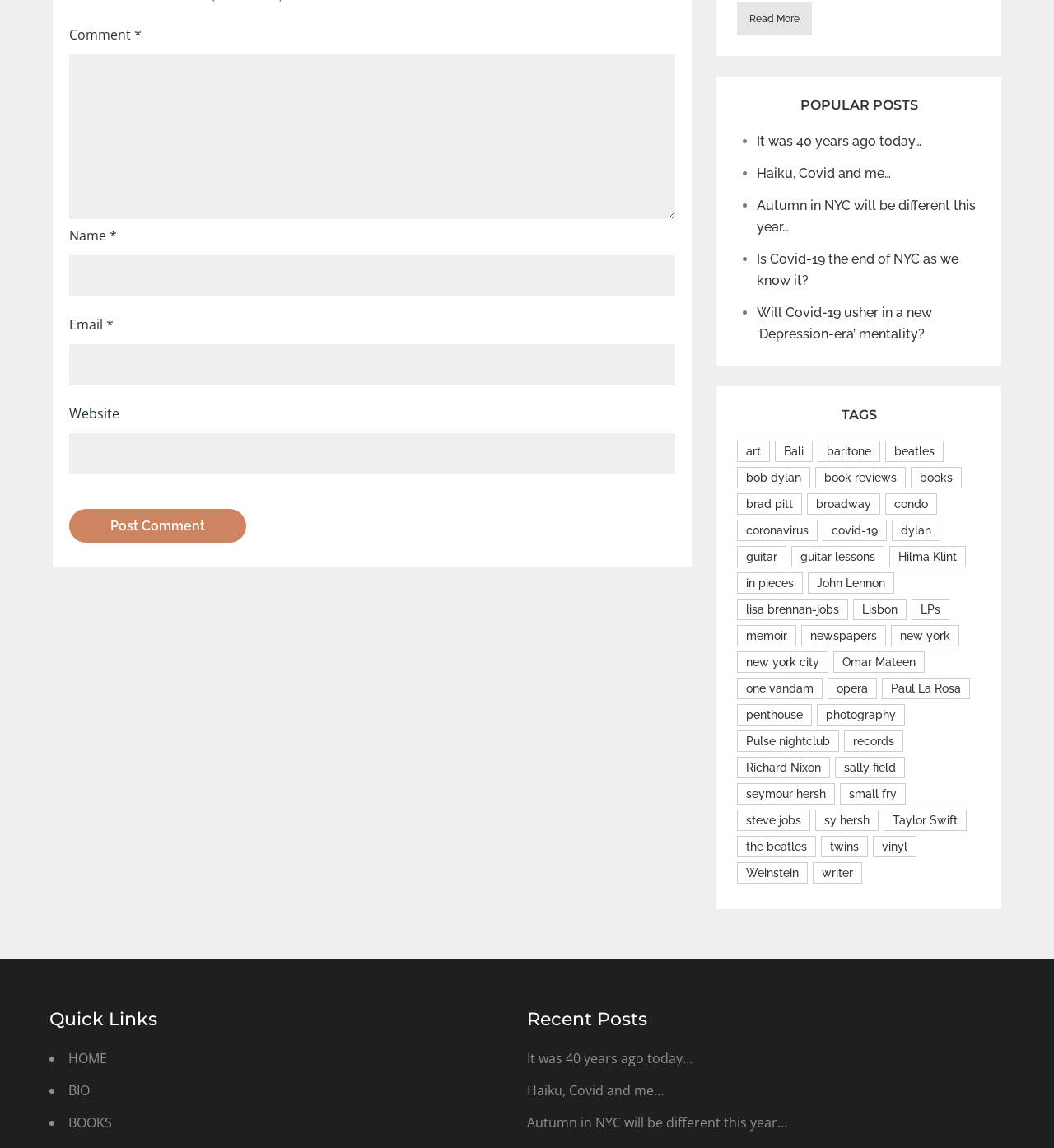Please identify the bounding box coordinates of the element on the webpage that should be clicked to follow this instruction: "Enter a comment". The bounding box coordinates should be given as four float numbers between 0 and 1, formatted as [left, top, right, bottom].

[0.066, 0.047, 0.641, 0.191]